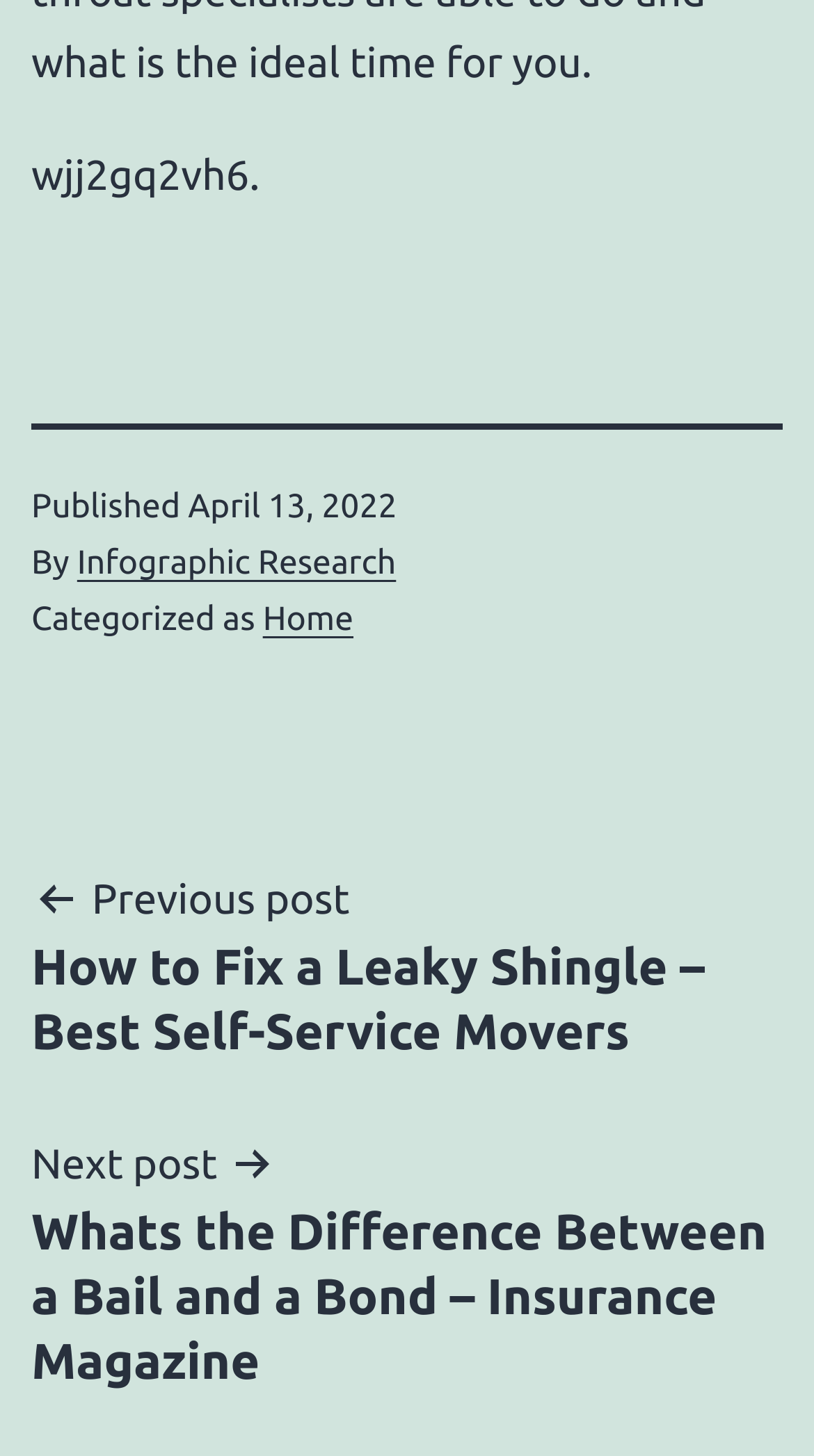Give a concise answer using one word or a phrase to the following question:
What is the category of the post?

Home